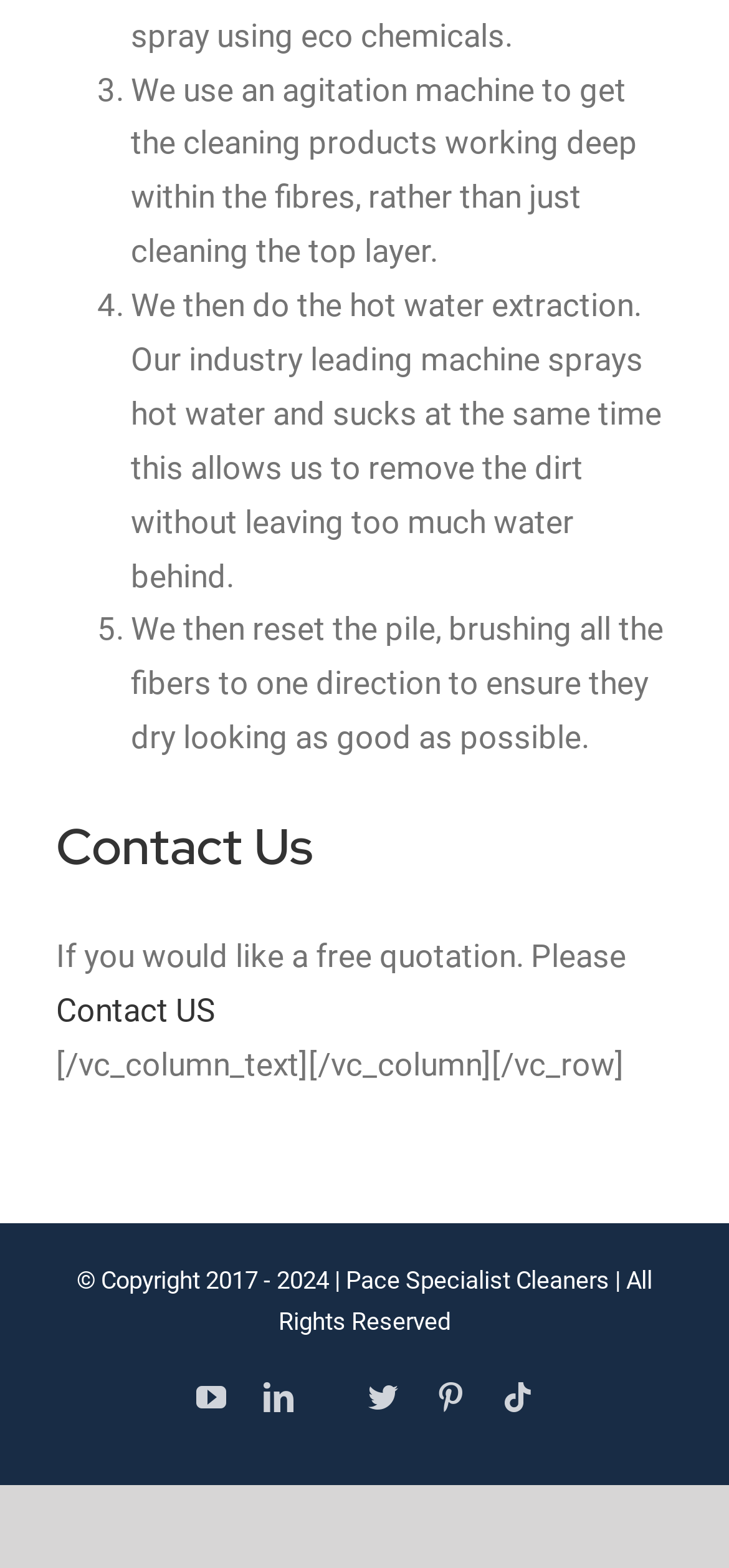Please provide a one-word or phrase answer to the question: 
What is the purpose of the agitation machine?

Cleaning deep within fibers